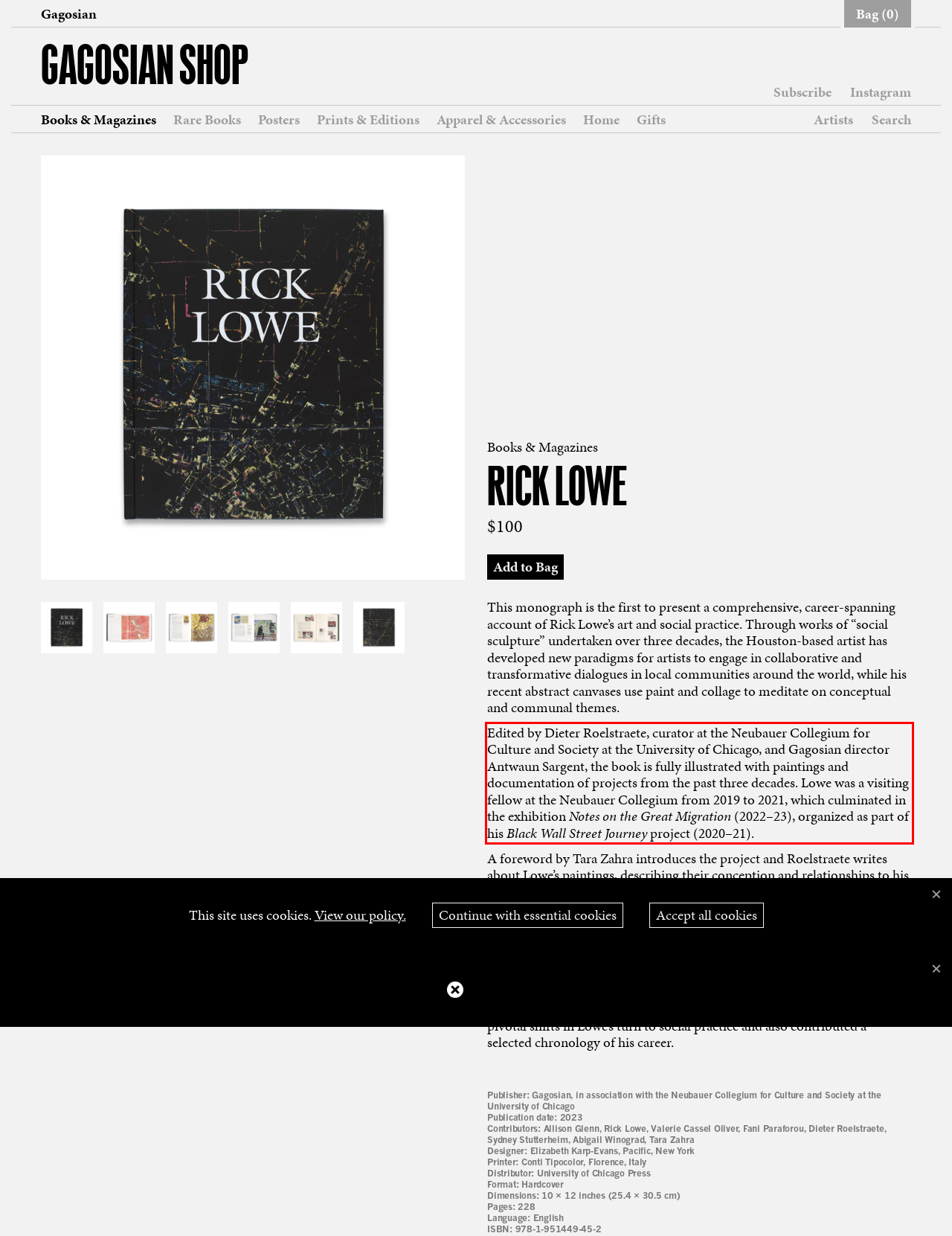Look at the screenshot of the webpage, locate the red rectangle bounding box, and generate the text content that it contains.

Edited by Dieter Roelstraete, curator at the Neubauer Collegium for Culture and Society at the University of Chicago, and Gagosian director Antwaun Sargent, the book is fully illustrated with paintings and documentation of projects from the past three decades. Lowe was a visiting fellow at the Neubauer Collegium from 2019 to 2021, which culminated in the exhibition Notes on the Great Migration (2022–23), organized as part of his Black Wall Street Journey project (2020–21).